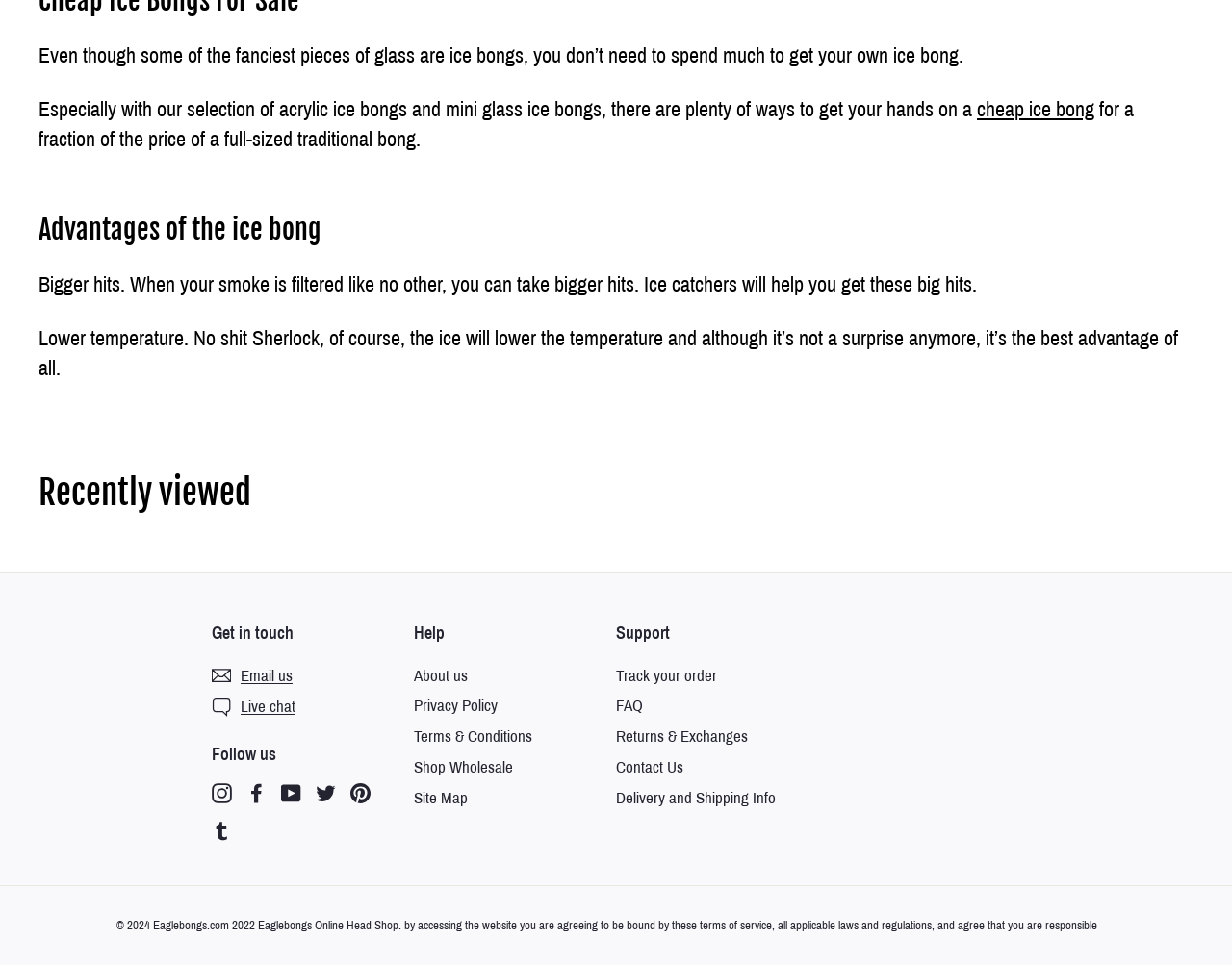Determine the bounding box coordinates of the clickable region to follow the instruction: "Click on 'cheap ice bong'".

[0.793, 0.102, 0.888, 0.126]